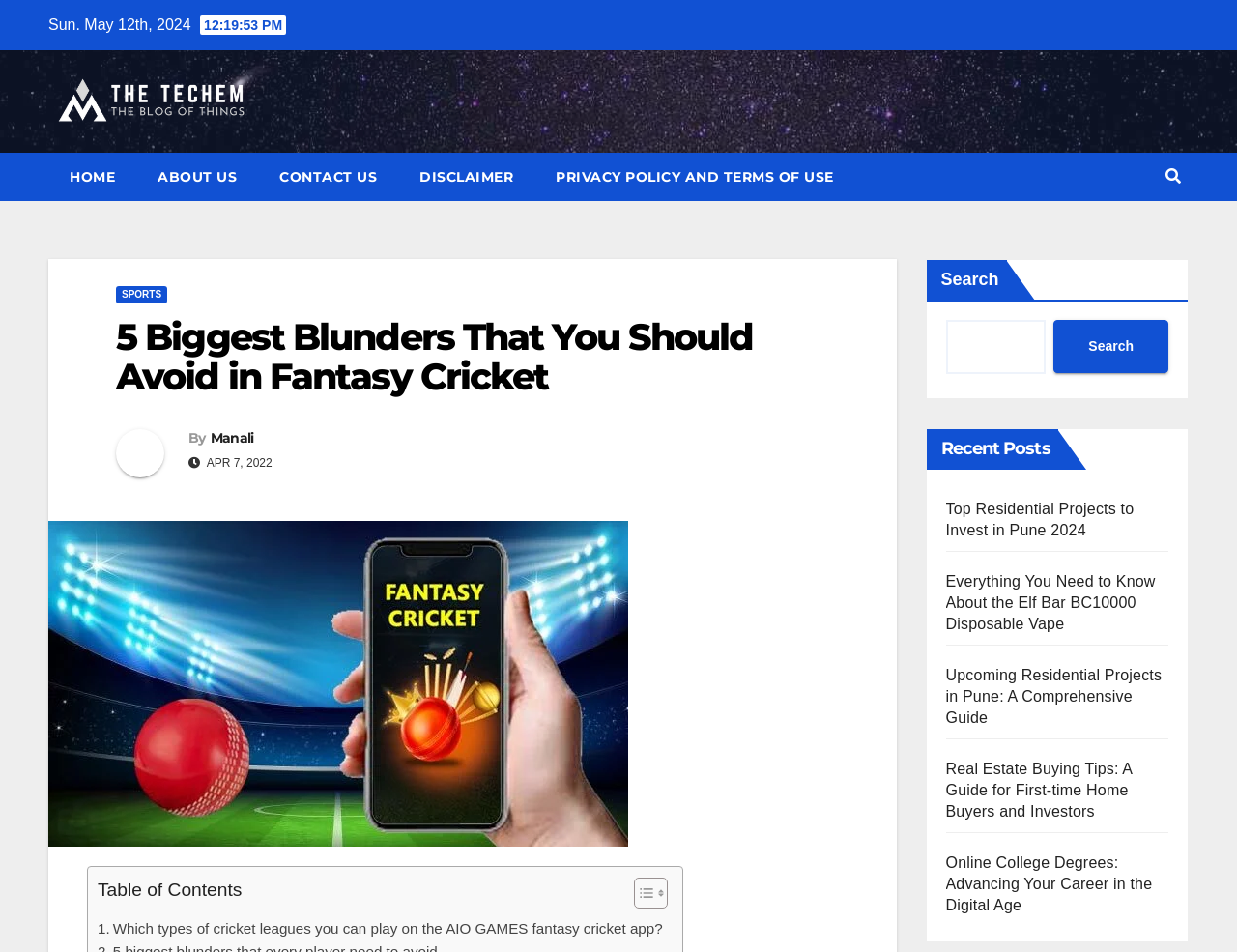How many links are there in the 'Recent Posts' section?
Please give a well-detailed answer to the question.

I counted the number of links in the 'Recent Posts' section by looking at the elements with the 'link' type and the 'Recent Posts' heading. There are 5 links in total.